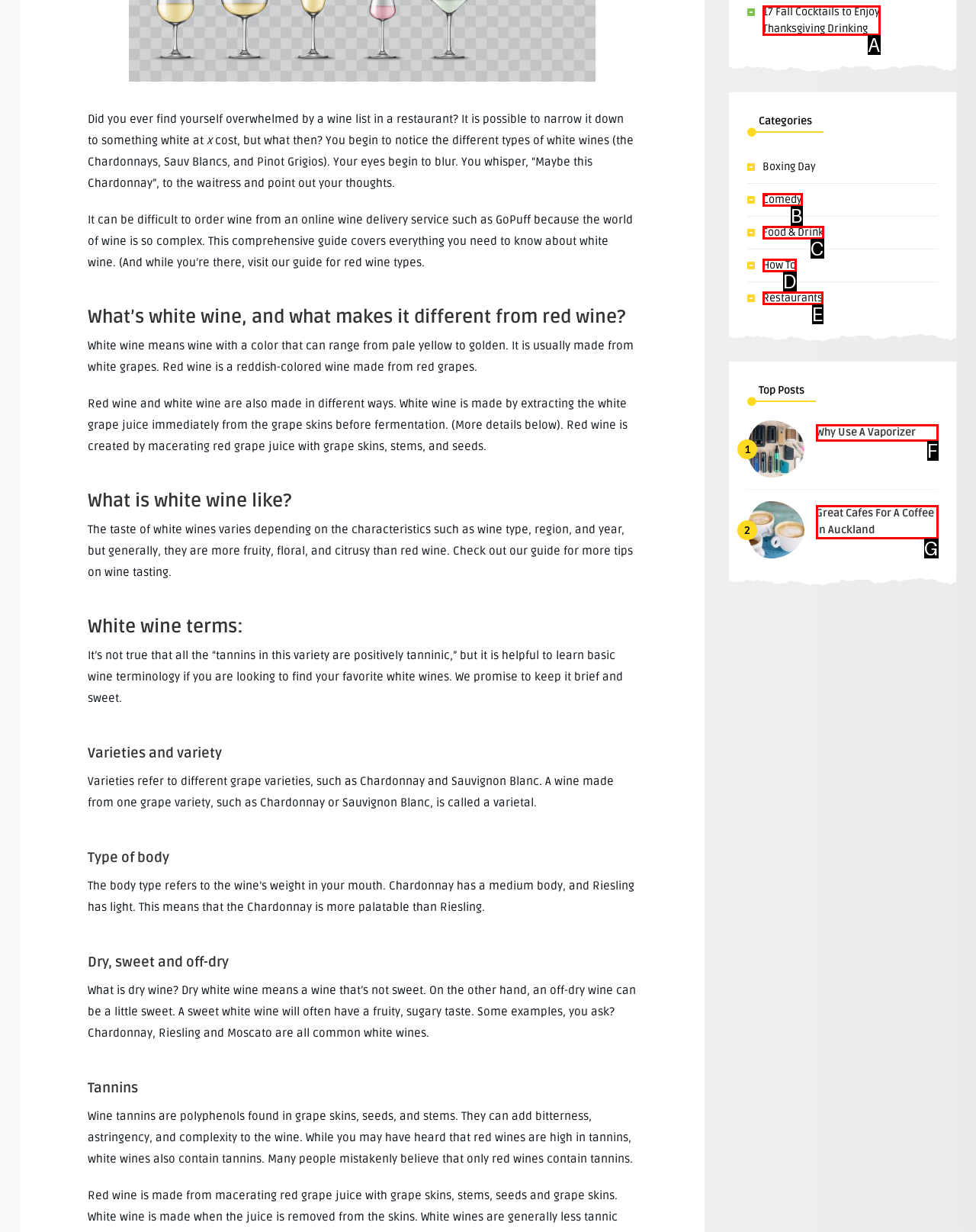Tell me which one HTML element best matches the description: How To
Answer with the option's letter from the given choices directly.

D